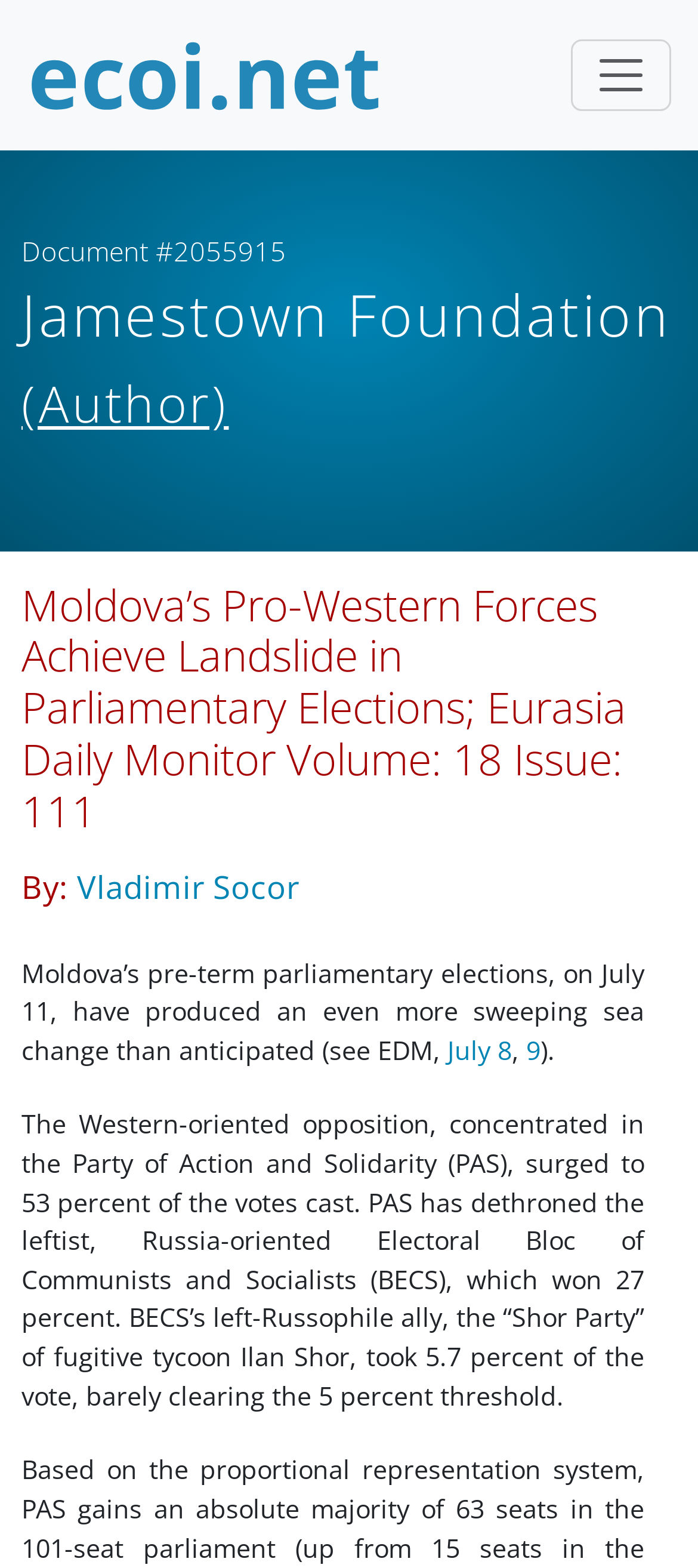Explain the webpage in detail, including its primary components.

The webpage appears to be an article from the Jamestown Foundation, with the title "Moldova’s Pro-Western Forces Achieve Landslide in Parliamentary Elections; Eurasia Daily Monitor Volume: 18 Issue: 111". At the top left, there is a link to "ecoi.net" accompanied by an image. On the top right, there is a button to toggle navigation.

Below the title, there is a section with the author's name, "Jamestown Foundation", and a document number, "#2055915". The main content of the article starts with a heading that repeats the title. 

Following the title, there is a figure with a caption that mentions the author, Vladimir Socor. The article's text begins below the figure, discussing the results of Moldova's parliamentary elections, where the Party of Action and Solidarity (PAS) won 53% of the votes. The text also mentions other parties, such as the Electoral Bloc of Communists and Socialists (BECS) and the "Shor Party", and their respective vote percentages.

There are several links within the article, including one to the author's name, Vladimir Socor, and two links to specific dates, July 8 and 9.